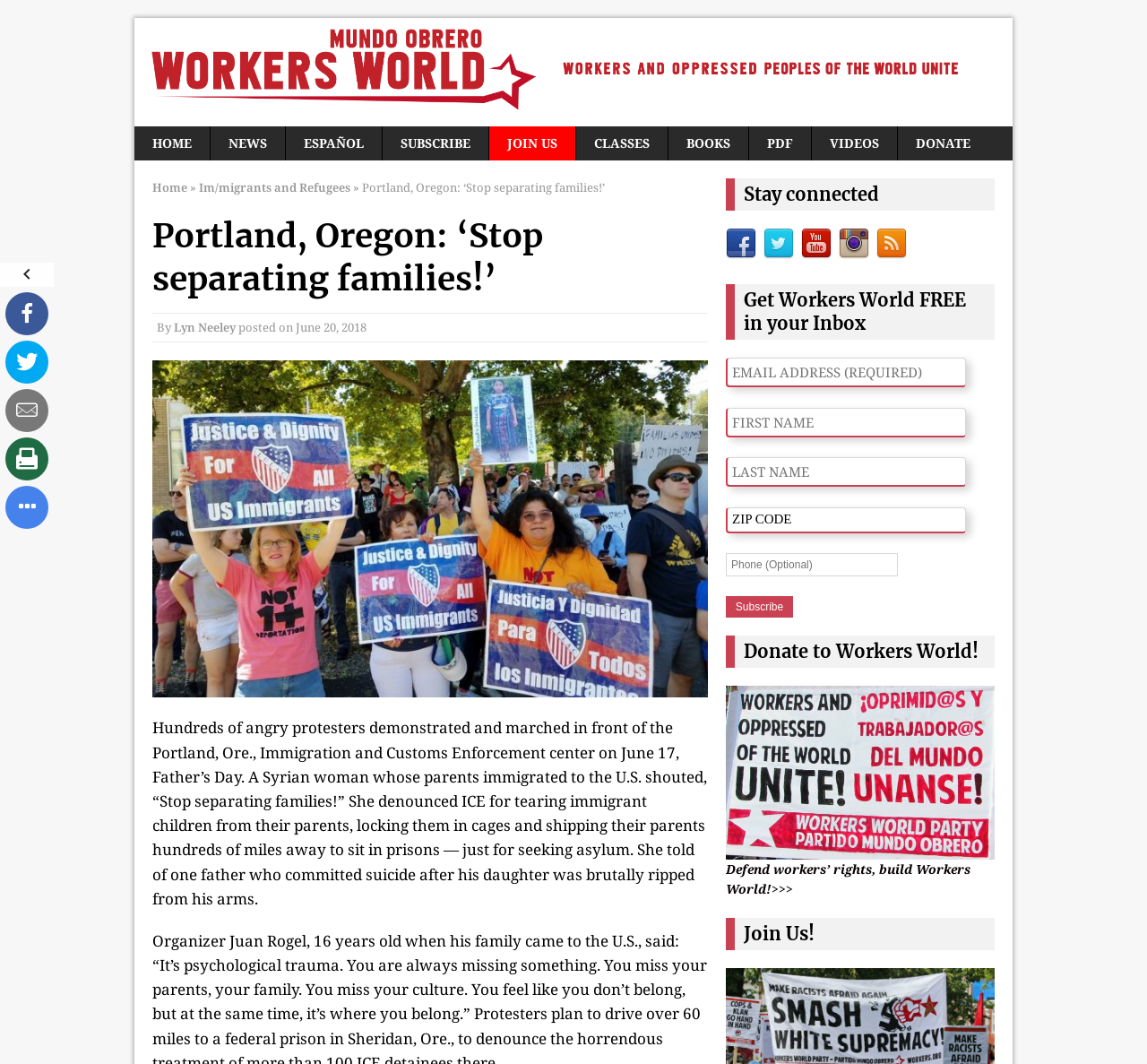Given the description of the UI element: "Books", predict the bounding box coordinates in the form of [left, top, right, bottom], with each value being a float between 0 and 1.

[0.583, 0.119, 0.652, 0.151]